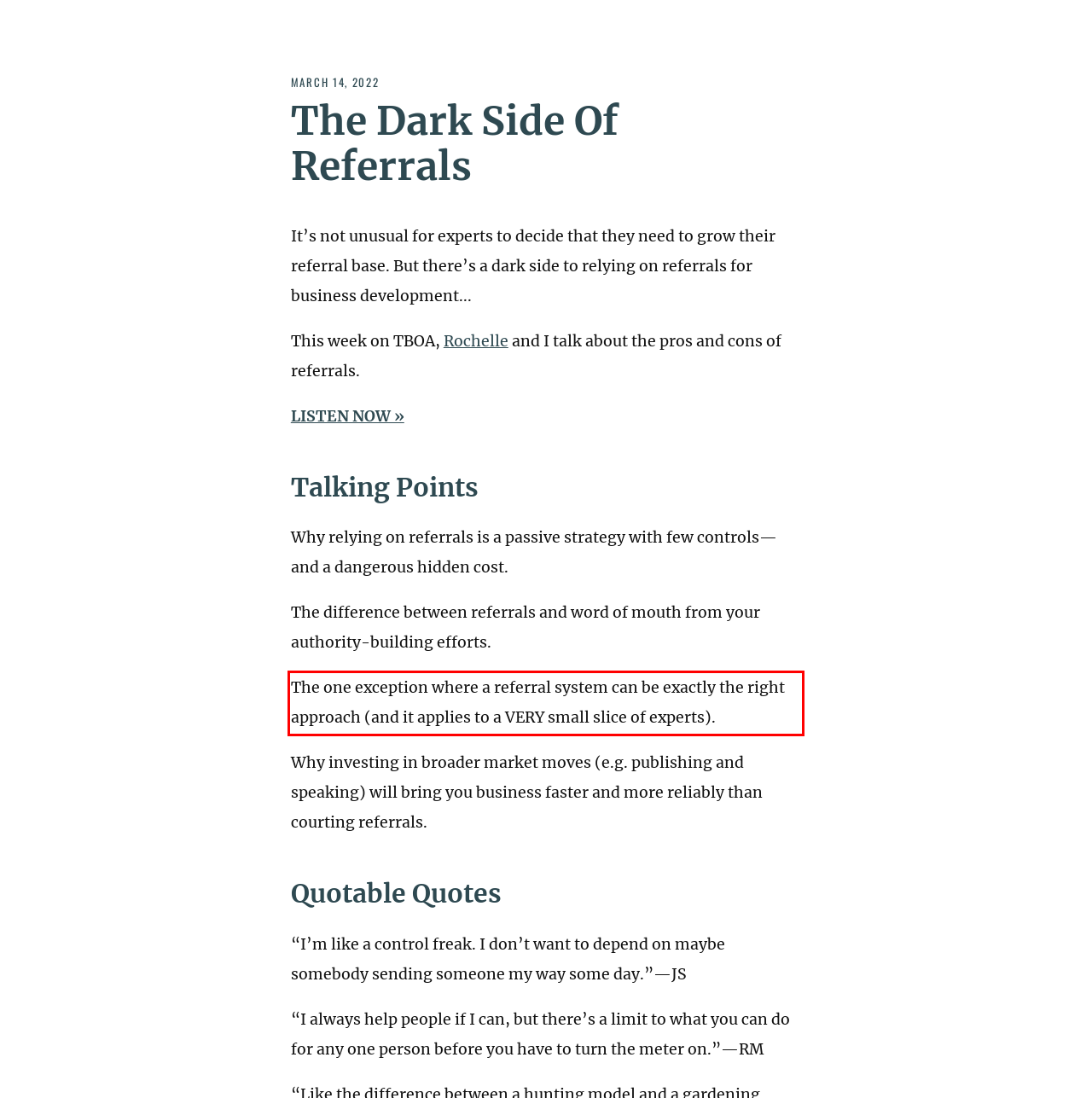Identify the text within the red bounding box on the webpage screenshot and generate the extracted text content.

The one exception where a referral system can be exactly the right approach (and it applies to a VERY small slice of experts).